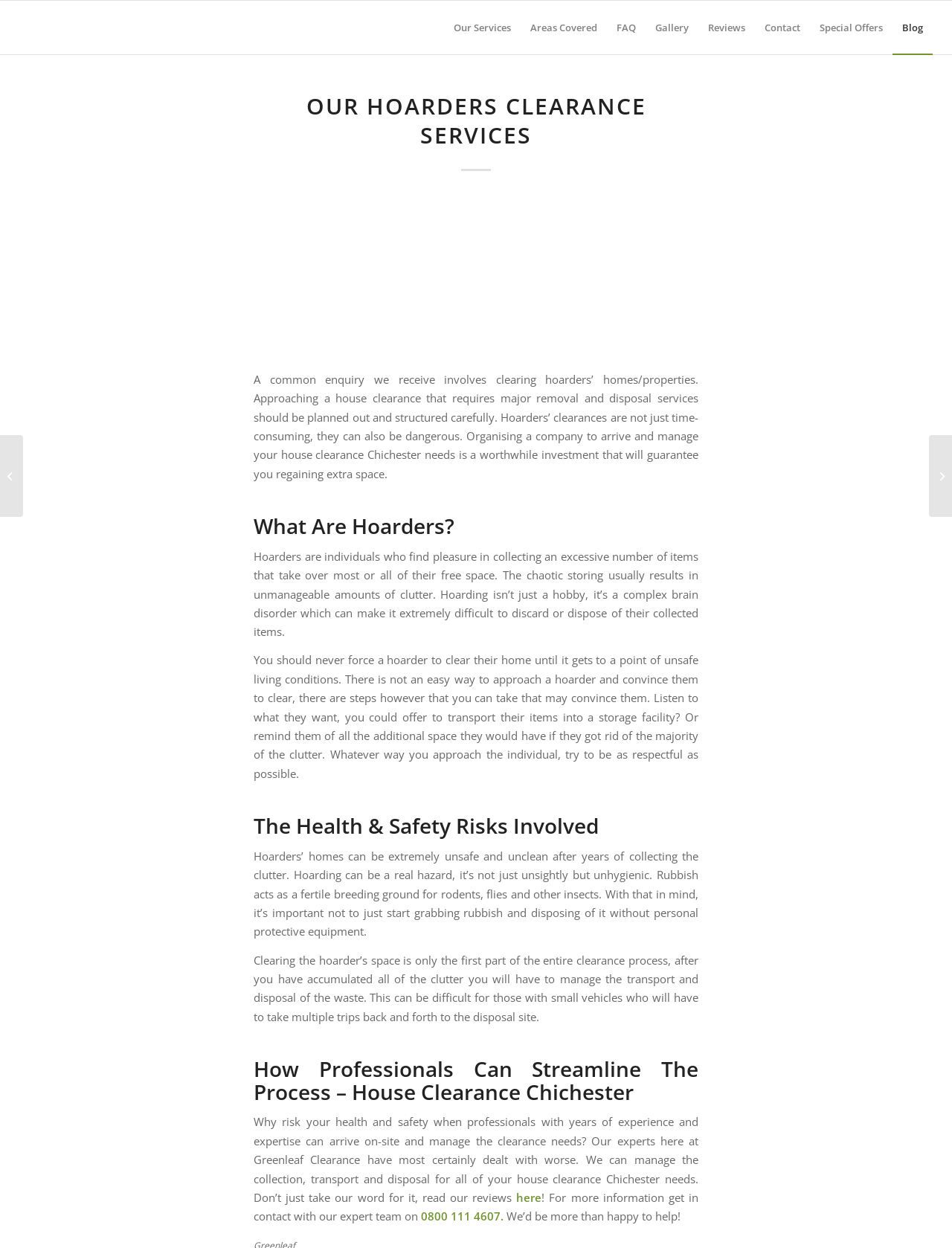Find the bounding box coordinates of the clickable area that will achieve the following instruction: "Get in contact with the expert team".

[0.266, 0.954, 0.734, 0.981]